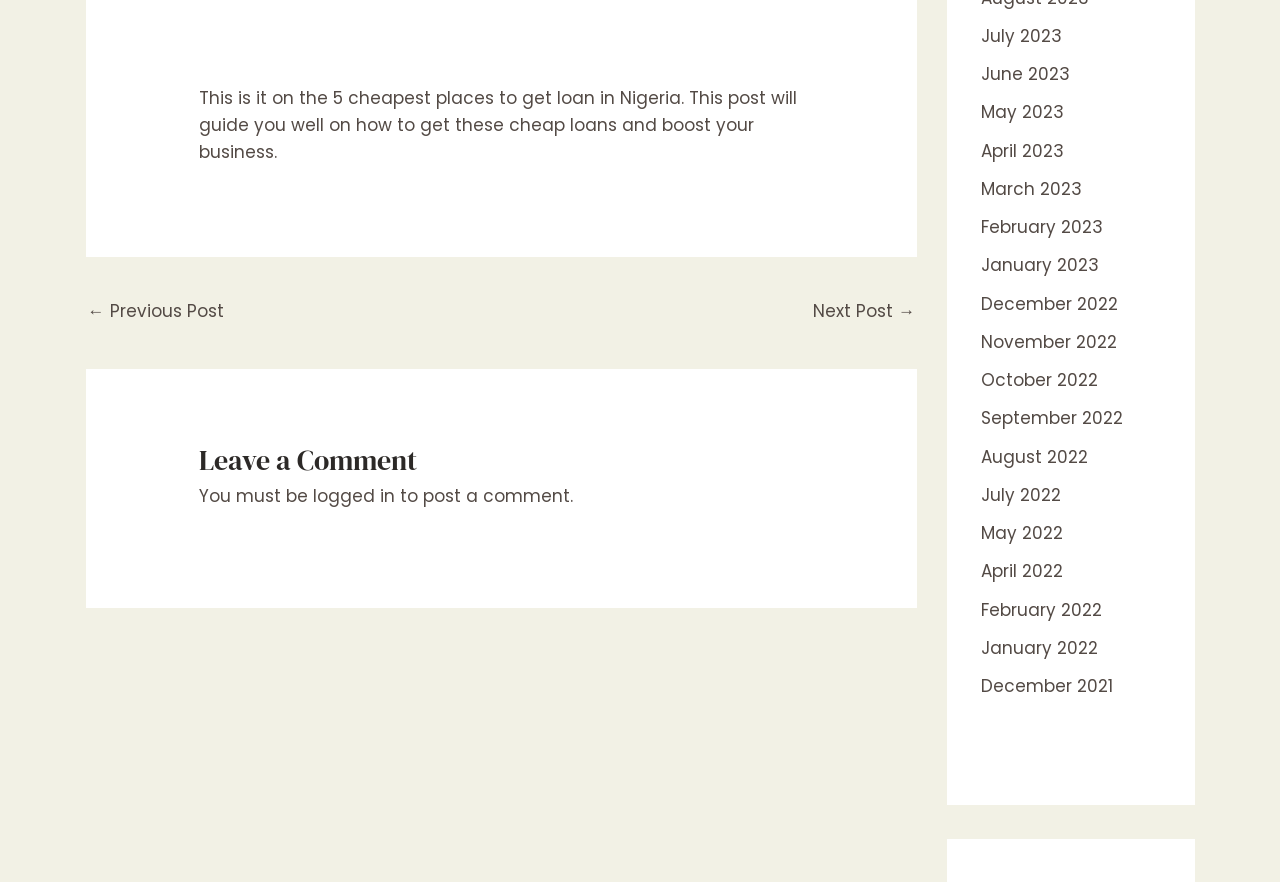Find the bounding box coordinates for the UI element whose description is: "September 2022". The coordinates should be four float numbers between 0 and 1, in the format [left, top, right, bottom].

[0.767, 0.461, 0.878, 0.488]